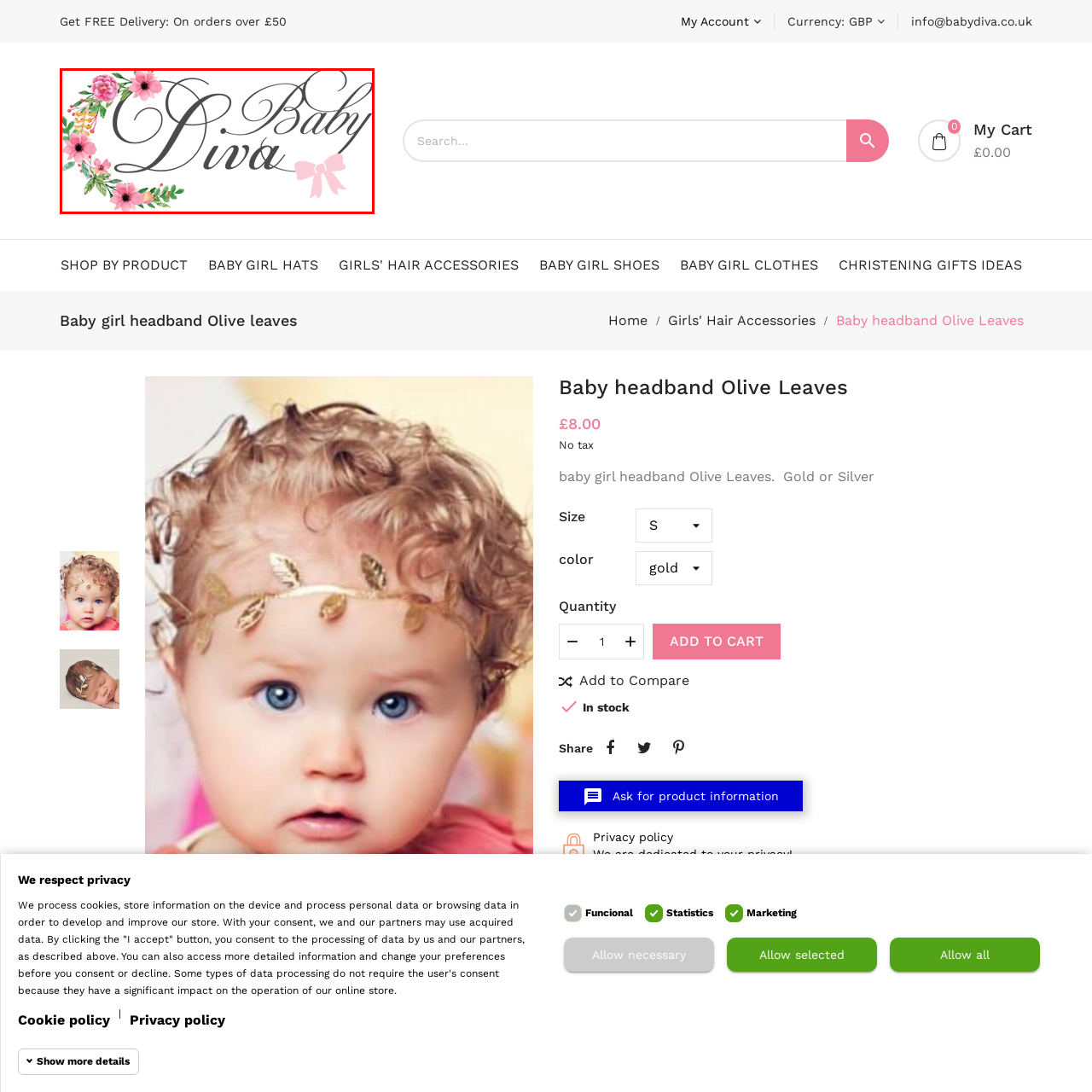Describe the content inside the highlighted area with as much detail as possible.

This image features the logo of "Baby Diva," a brand specializing in handmade girl hair accessories. The logo is designed with elegant, flowing typography, where "Baby" is integrated into the word "Diva," emphasizing a playful yet stylish approach for their young clientele. Surrounding the text are delicate floral elements in shades of pink, red, and green, adding a charming and feminine touch. A soft pink bow enhances the overall aesthetic, highlighting the brand's focus on accessories for baby girls. This logo encapsulates the essence of childhood beauty and creativity, inviting parents to explore the whimsical world of hair accessories.